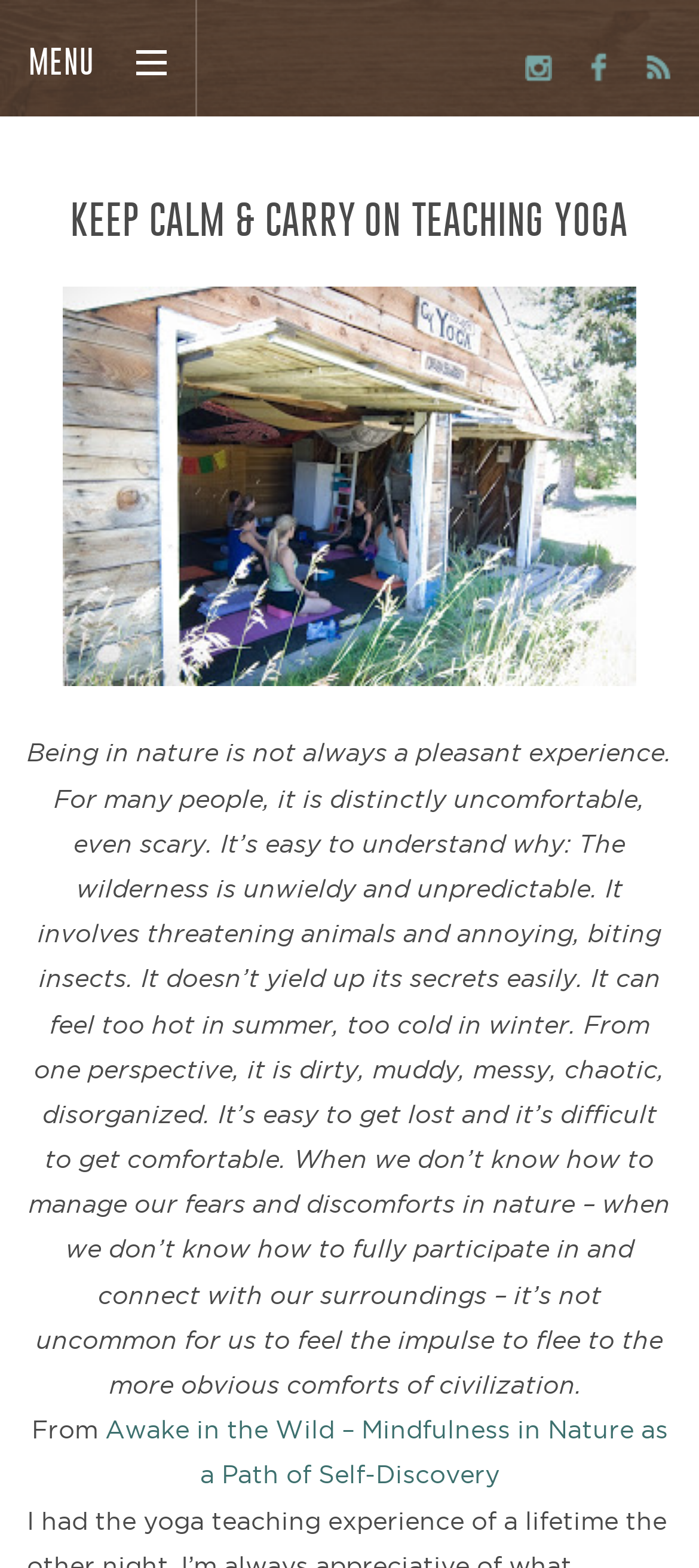What is the environment described on the webpage?
Using the image, respond with a single word or phrase.

Wilderness